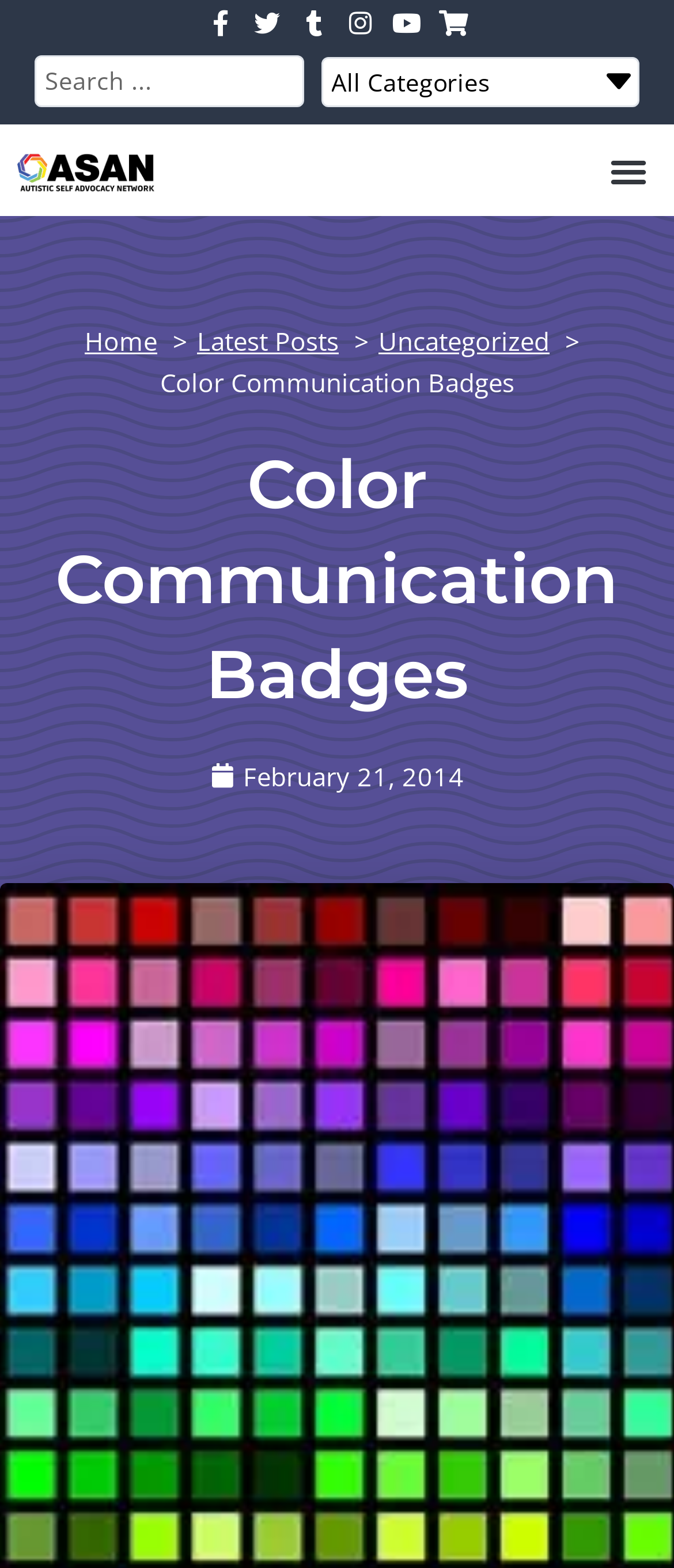Please provide the bounding box coordinate of the region that matches the element description: Latest Posts. Coordinates should be in the format (top-left x, top-left y, bottom-right x, bottom-right y) and all values should be between 0 and 1.

[0.292, 0.206, 0.503, 0.228]